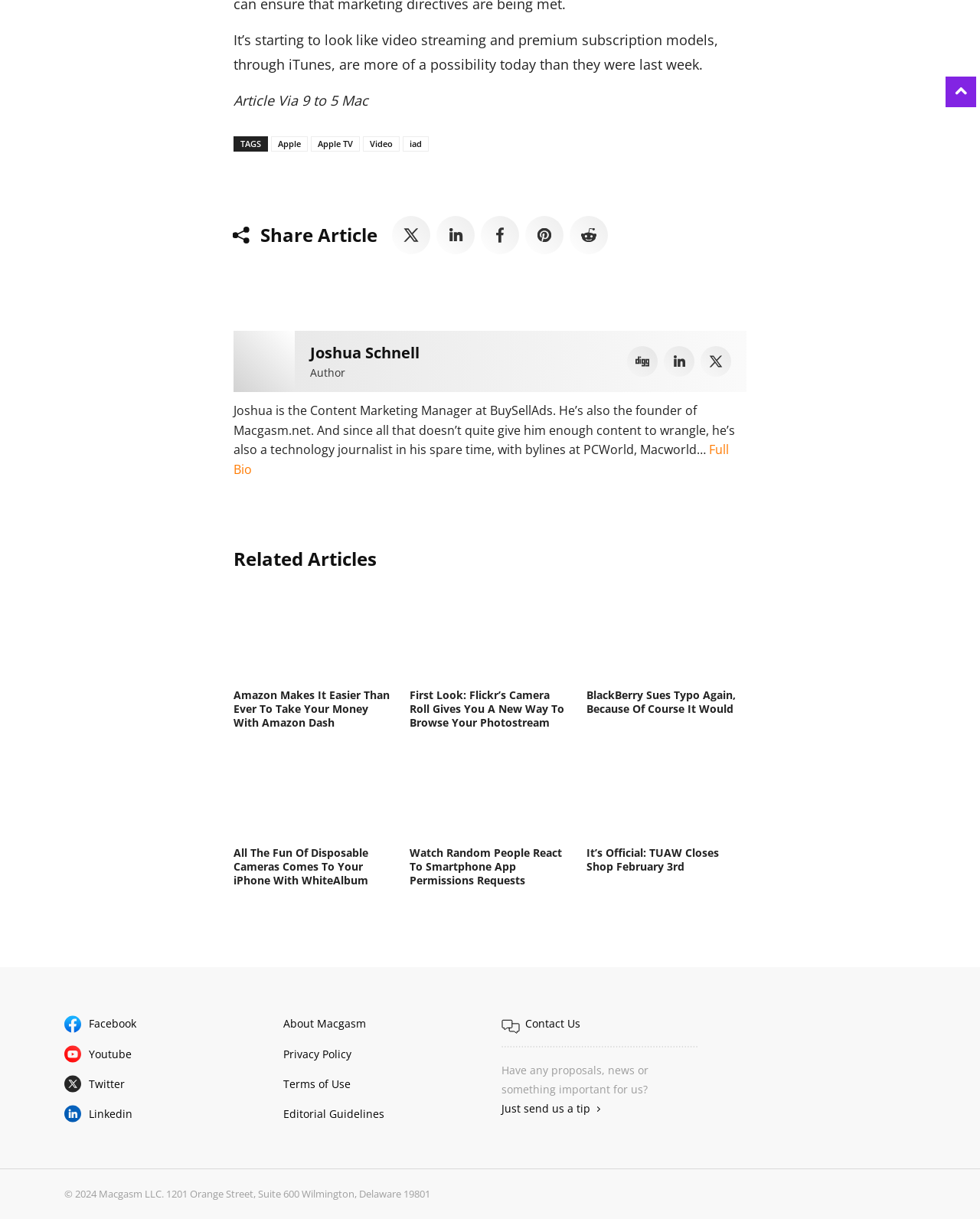What is the topic of the article?
Utilize the information in the image to give a detailed answer to the question.

The topic of the article can be determined by reading the first StaticText element, which mentions 'video streaming and premium subscription models, through iTunes, are more of a possibility today than they were last week.'